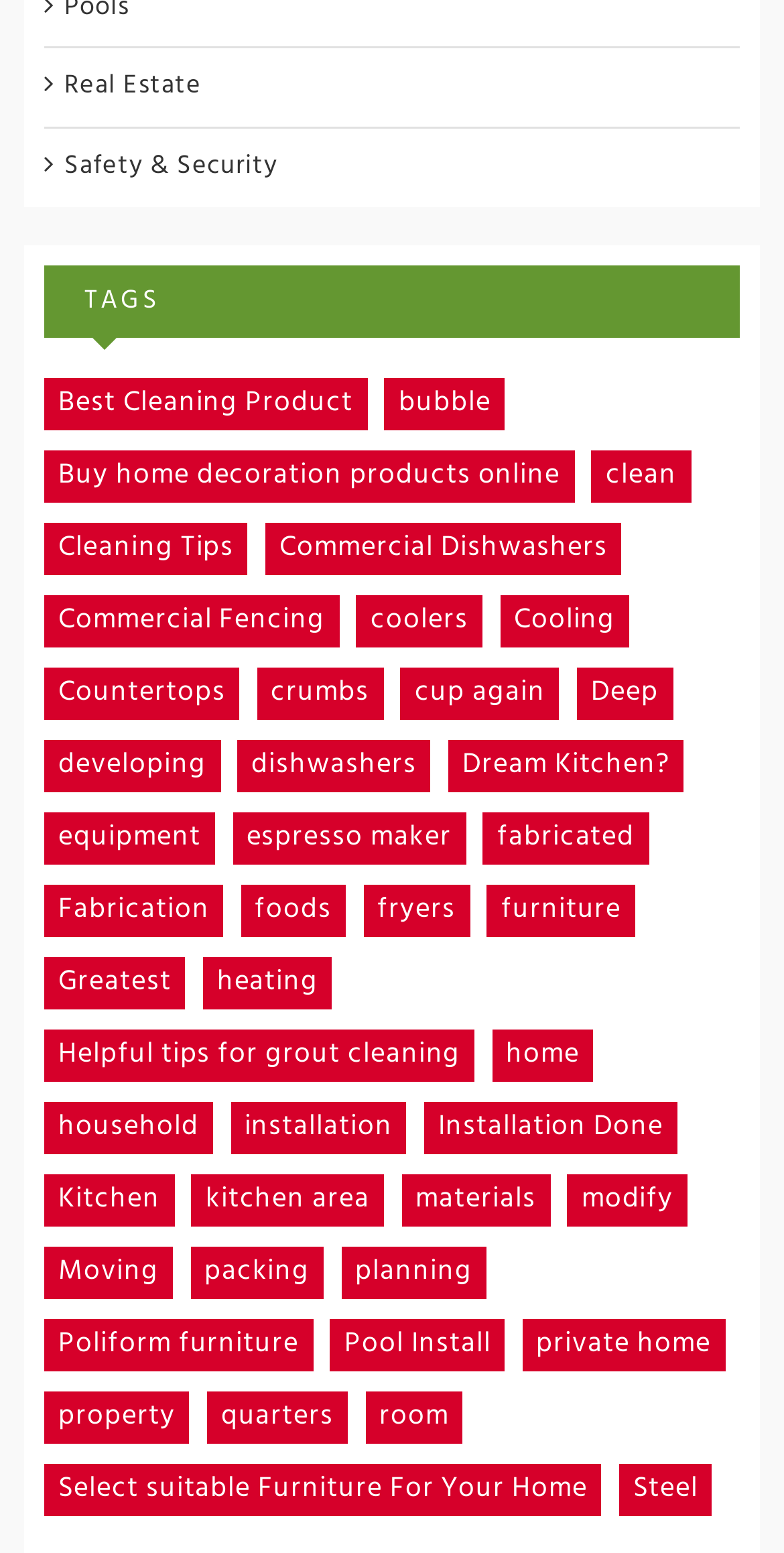What is the first link under the 'TAGS' heading?
Please use the image to provide a one-word or short phrase answer.

Best Cleaning Product